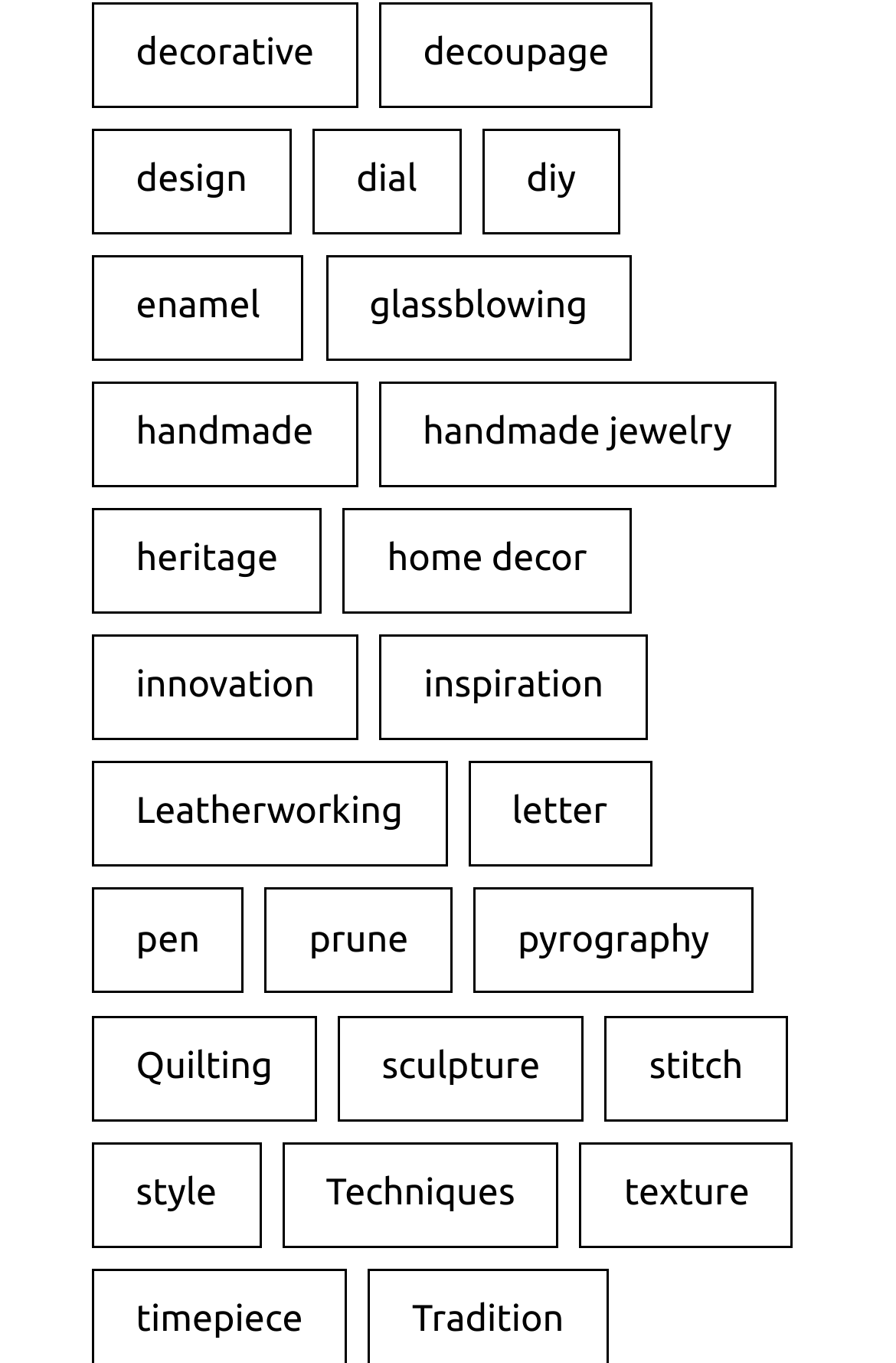Give a one-word or short phrase answer to this question: 
Is there a category related to textiles?

yes